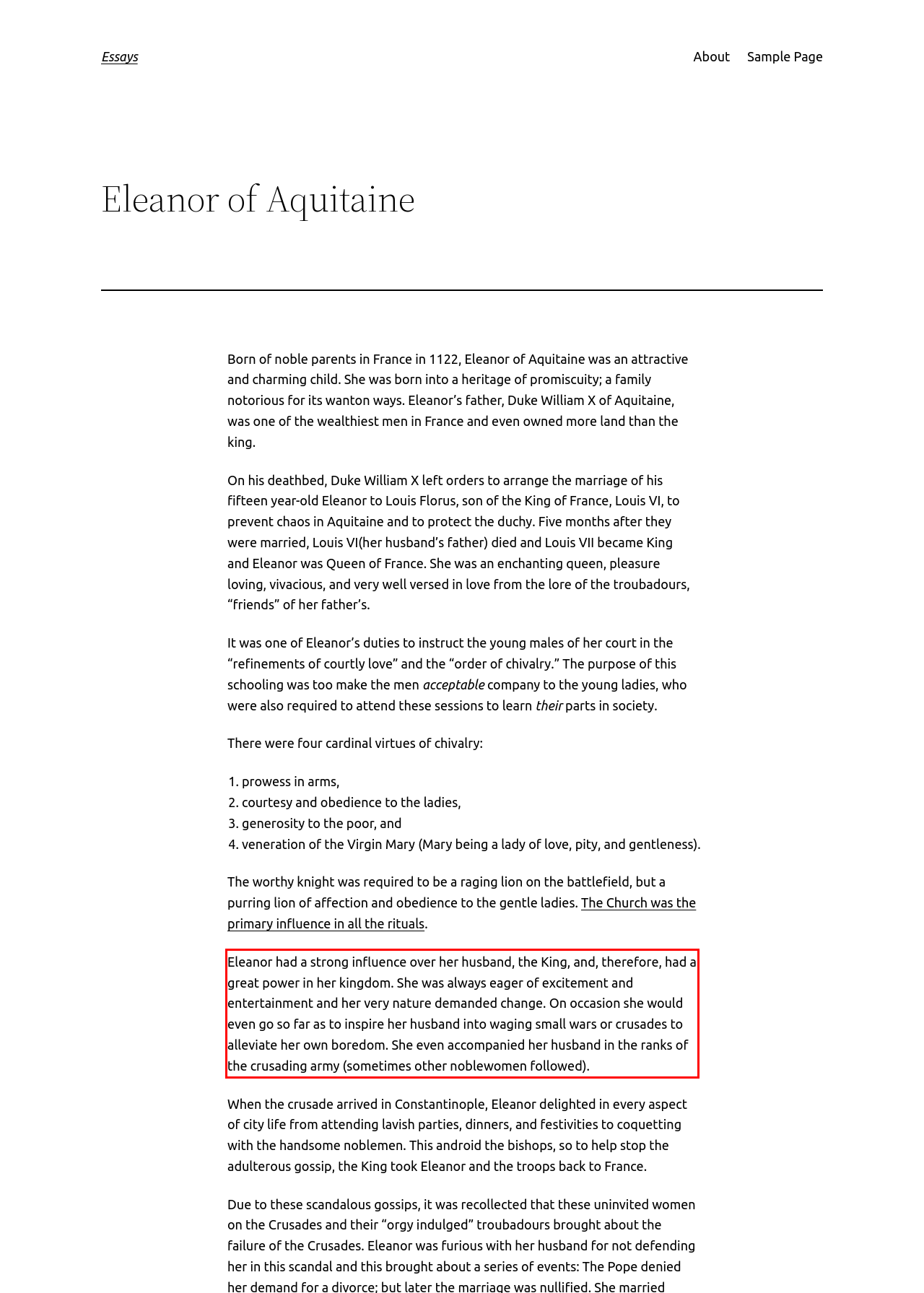Please perform OCR on the text within the red rectangle in the webpage screenshot and return the text content.

Eleanor had a strong influence over her husband, the King, and, therefore, had a great power in her kingdom. She was always eager of excitement and entertainment and her very nature demanded change. On occasion she would even go so far as to inspire her husband into waging small wars or crusades to alleviate her own boredom. She even accompanied her husband in the ranks of the crusading army (sometimes other noblewomen followed).